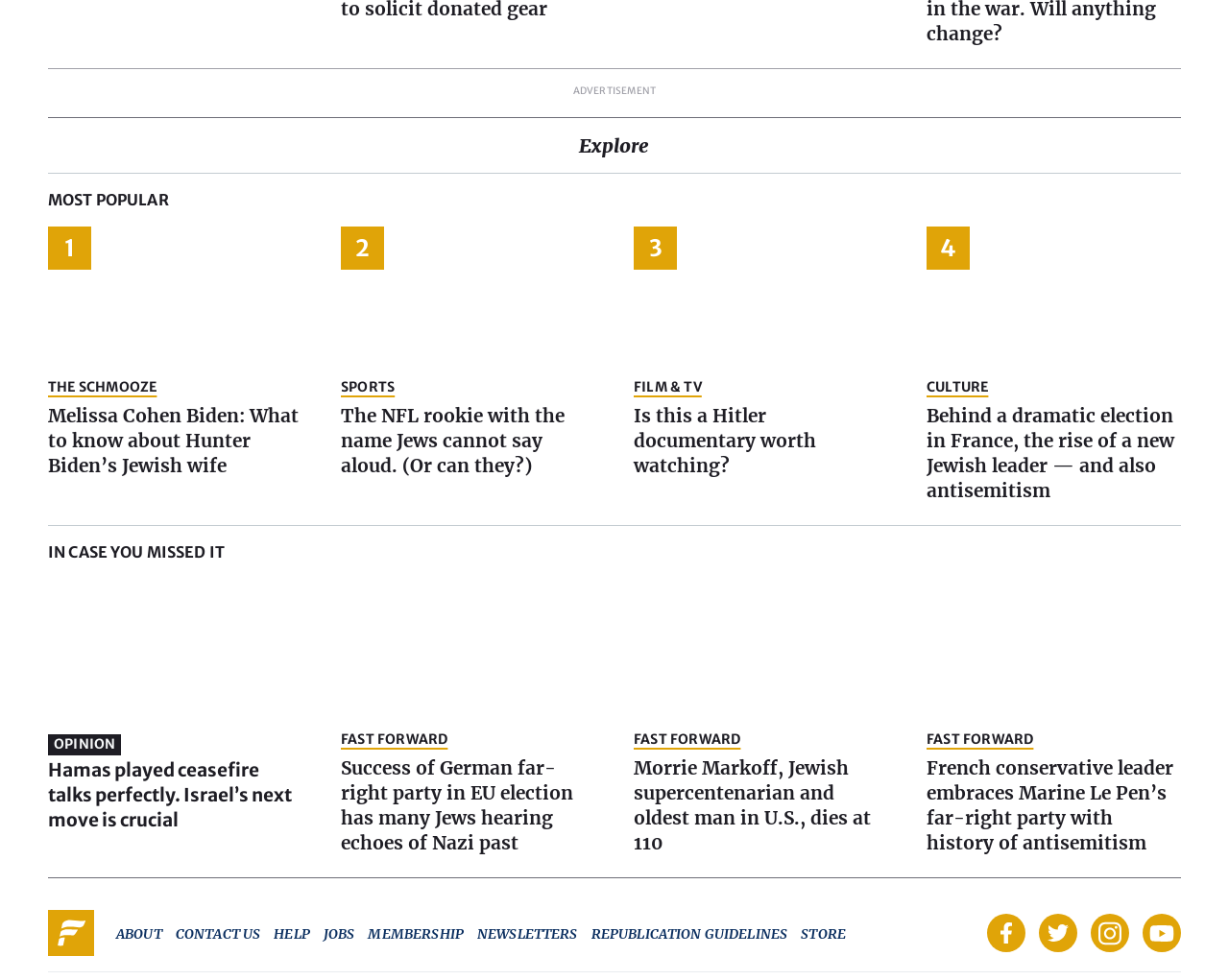What is the category of the article with the heading 'Hamas played ceasefire talks perfectly. Israel’s next move is crucial'?
Provide a detailed and well-explained answer to the question.

I found the article with the heading 'Hamas played ceasefire talks perfectly. Israel’s next move is crucial' and noticed that it has a category label 'OPINION' above it.